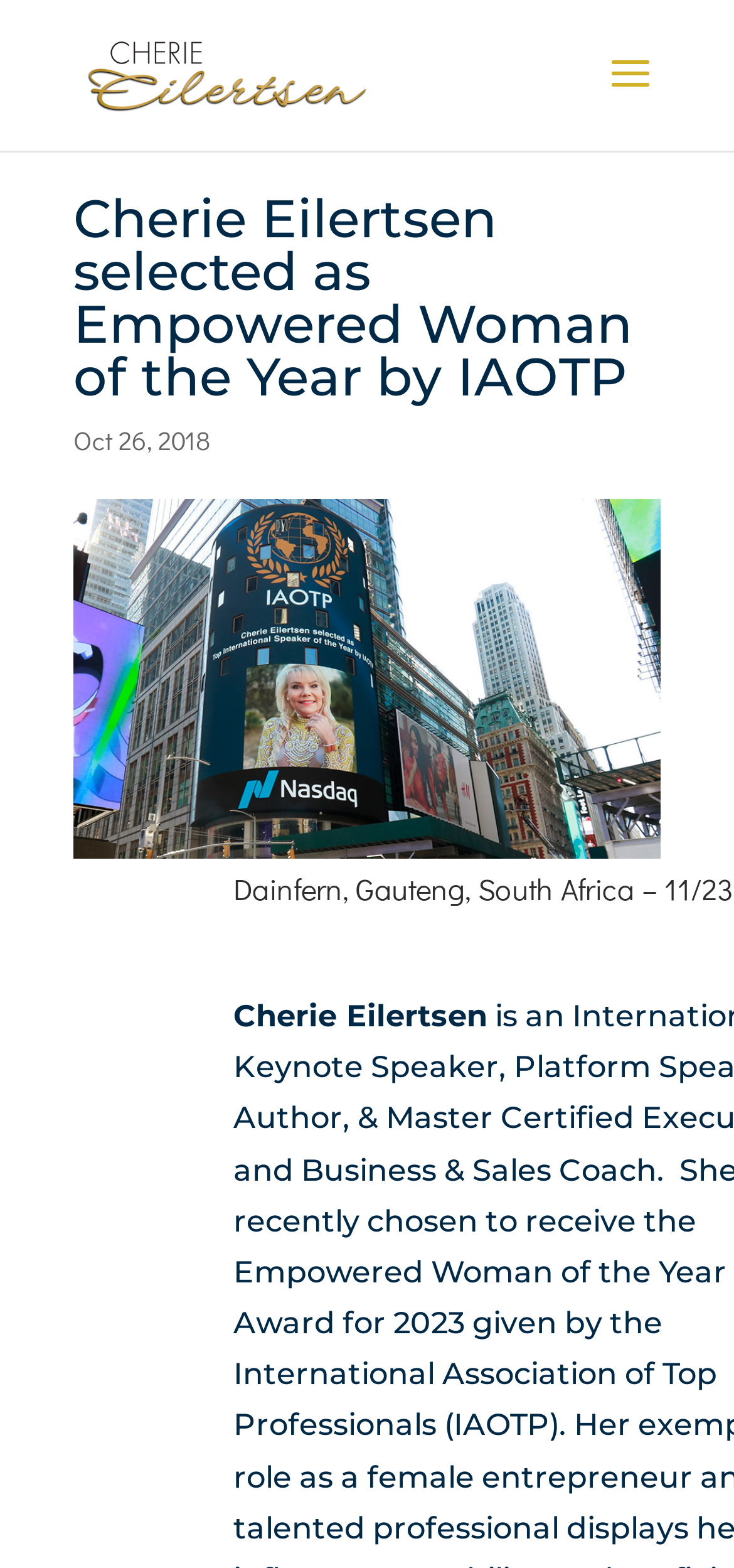Provide the text content of the webpage's main heading.

Cherie Eilertsen selected as Empowered Woman of the Year by IAOTP